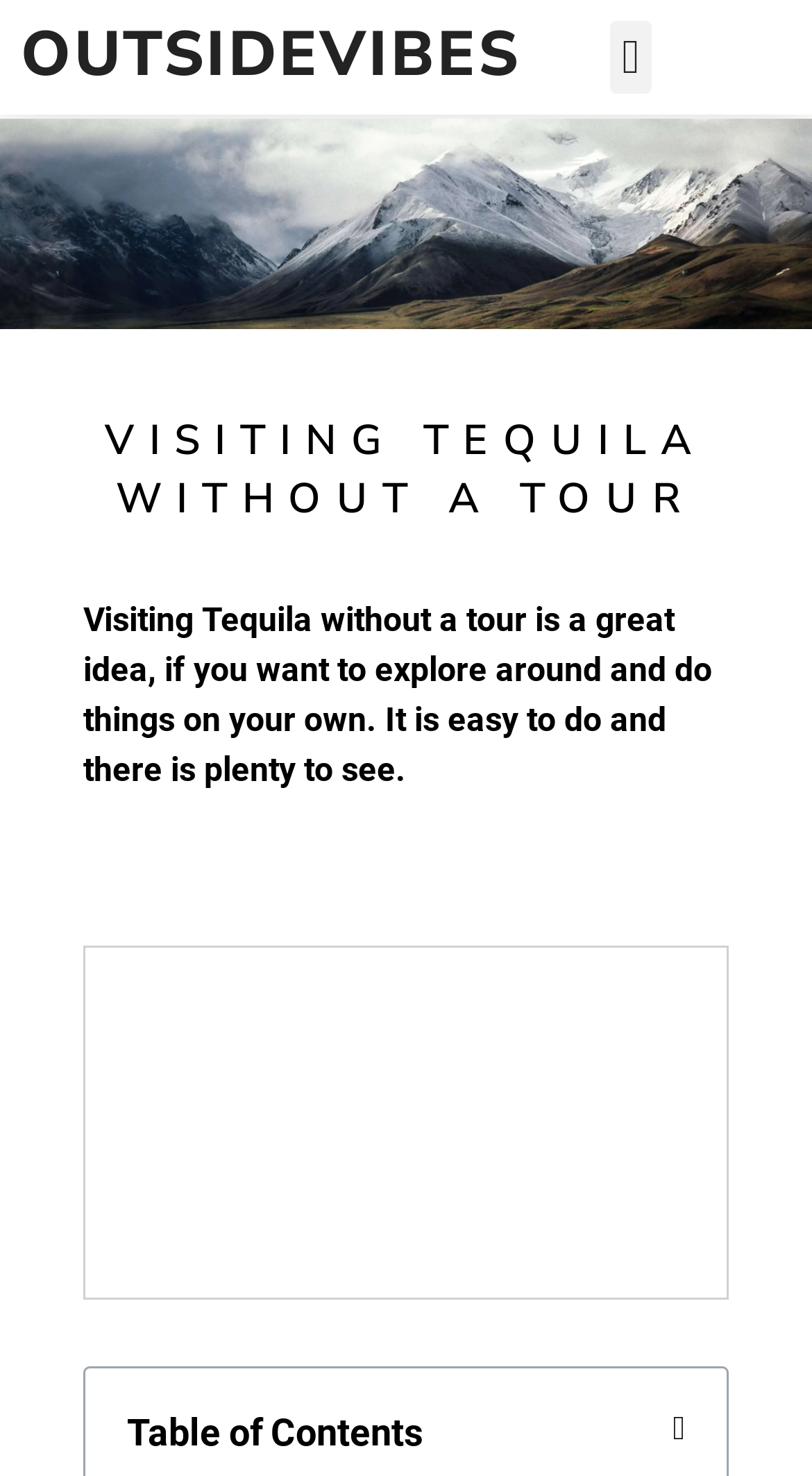What is the main topic of this webpage?
Using the image as a reference, answer with just one word or a short phrase.

Visiting Tequila without a tour